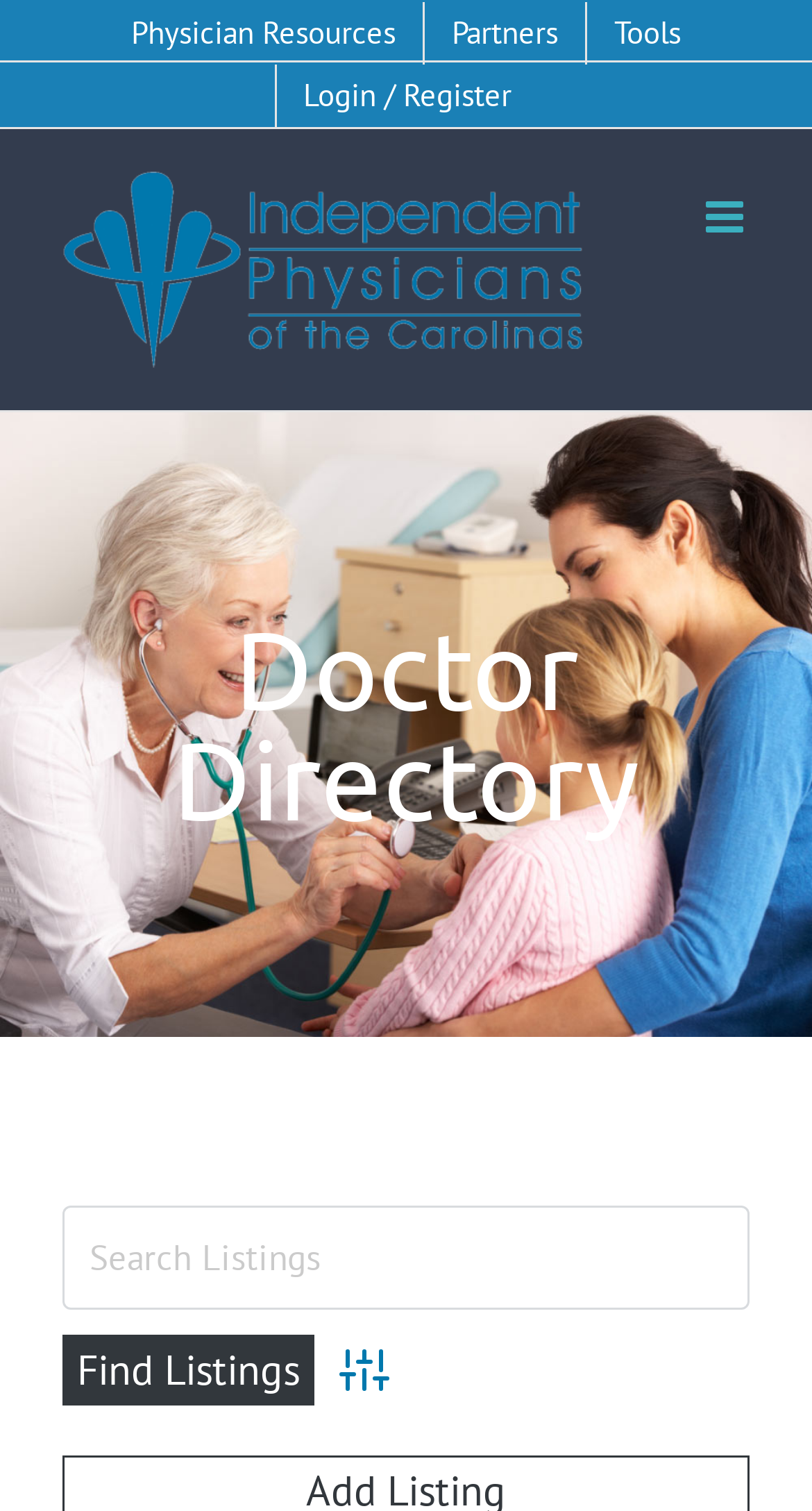Please reply to the following question using a single word or phrase: 
What is the logo of the website?

Ipcarolina Logo